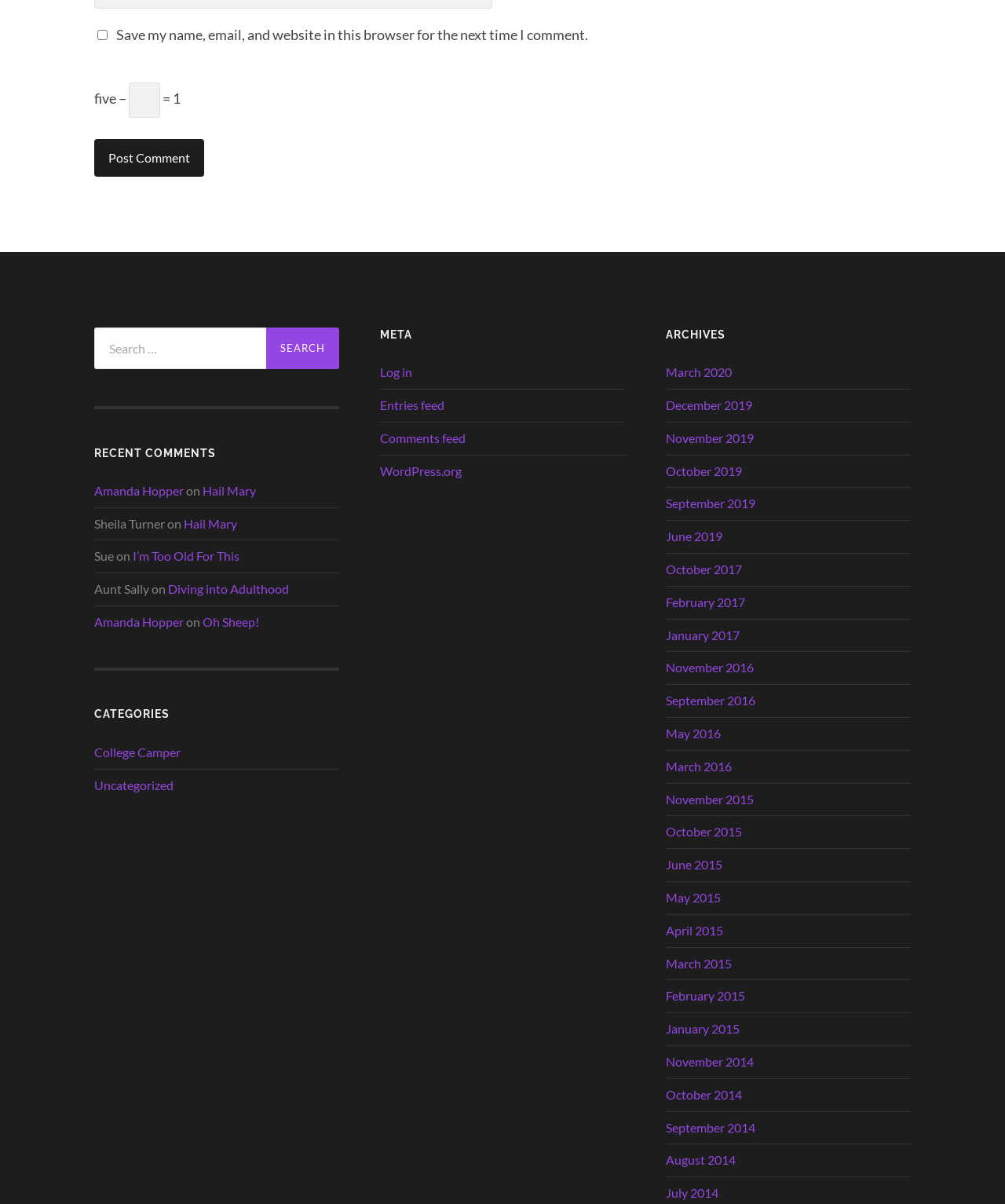Please identify the bounding box coordinates for the region that you need to click to follow this instruction: "view archives for March 2020".

[0.662, 0.303, 0.728, 0.315]